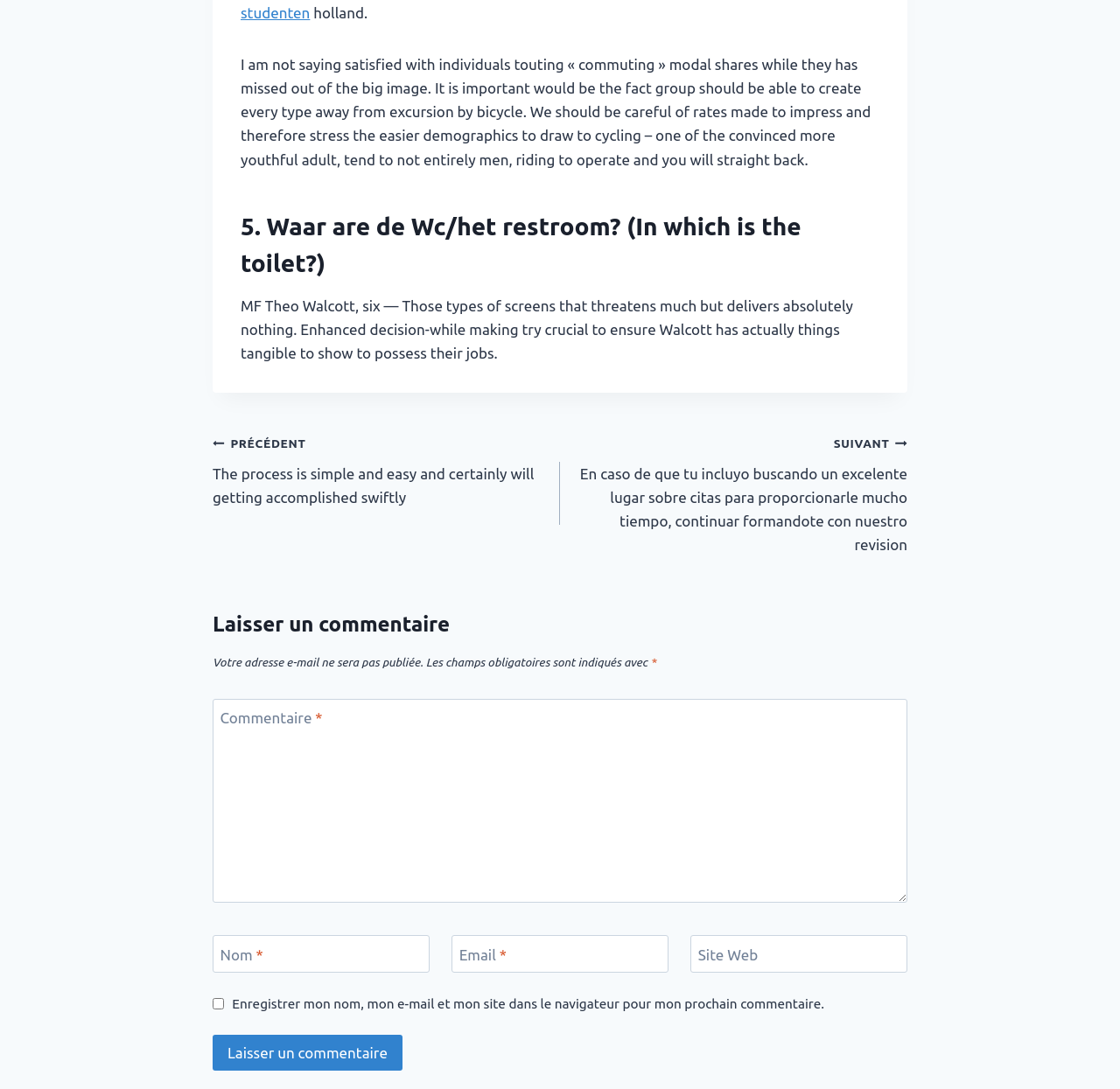Please find the bounding box coordinates (top-left x, top-left y, bottom-right x, bottom-right y) in the screenshot for the UI element described as follows: name="submit" value="Laisser un commentaire"

[0.19, 0.95, 0.359, 0.983]